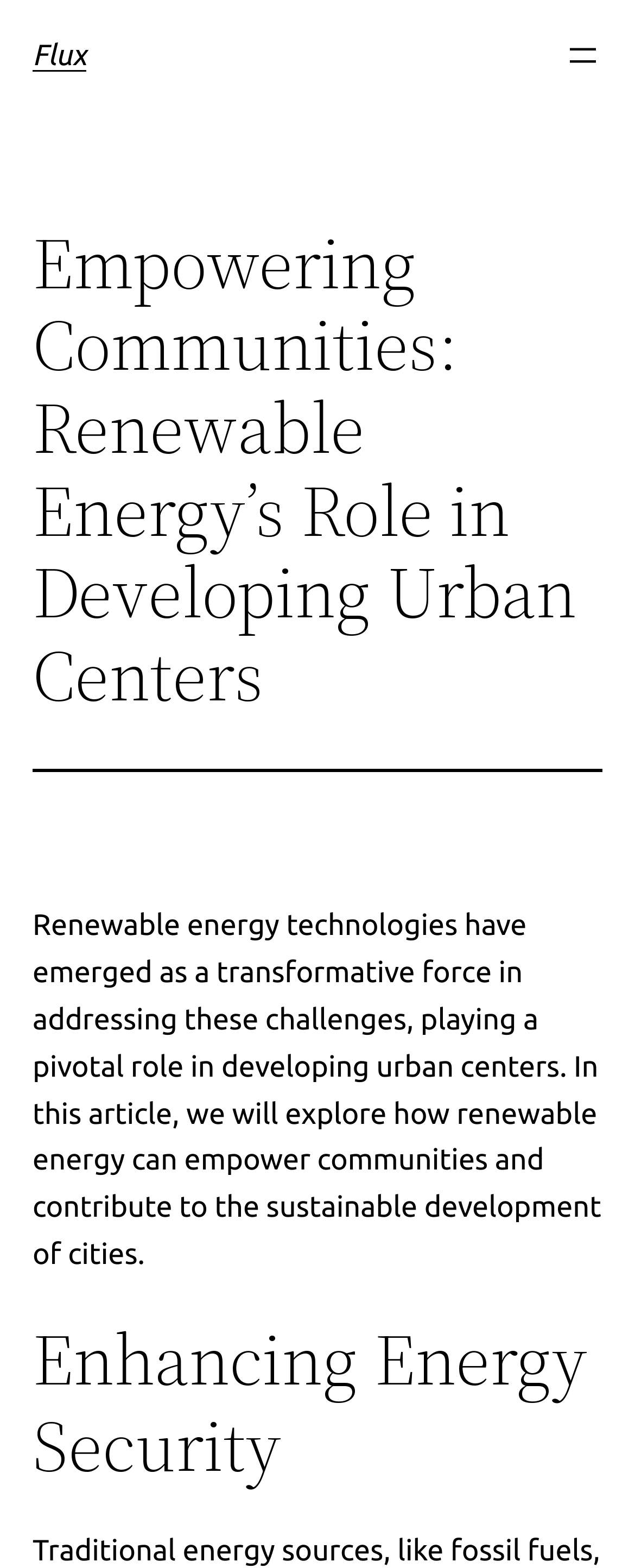Provide an in-depth caption for the elements present on the webpage.

The webpage is about empowering communities through renewable energy, specifically its role in developing urban centers. At the top left, there is a heading that reads "Flux", which is also a clickable link. To the top right, there is a button labeled "Open menu". 

Below the "Flux" heading, there is a larger heading that summarizes the article's topic: "Empowering Communities: Renewable Energy’s Role in Developing Urban Centers". A horizontal separator line follows this heading. 

The main content of the webpage is a block of text that explains how renewable energy technologies can address urban development challenges and empower communities. This text is positioned below the separator line. 

Further down, there is another heading titled "Enhancing Energy Security", which appears to be a subtopic within the article.